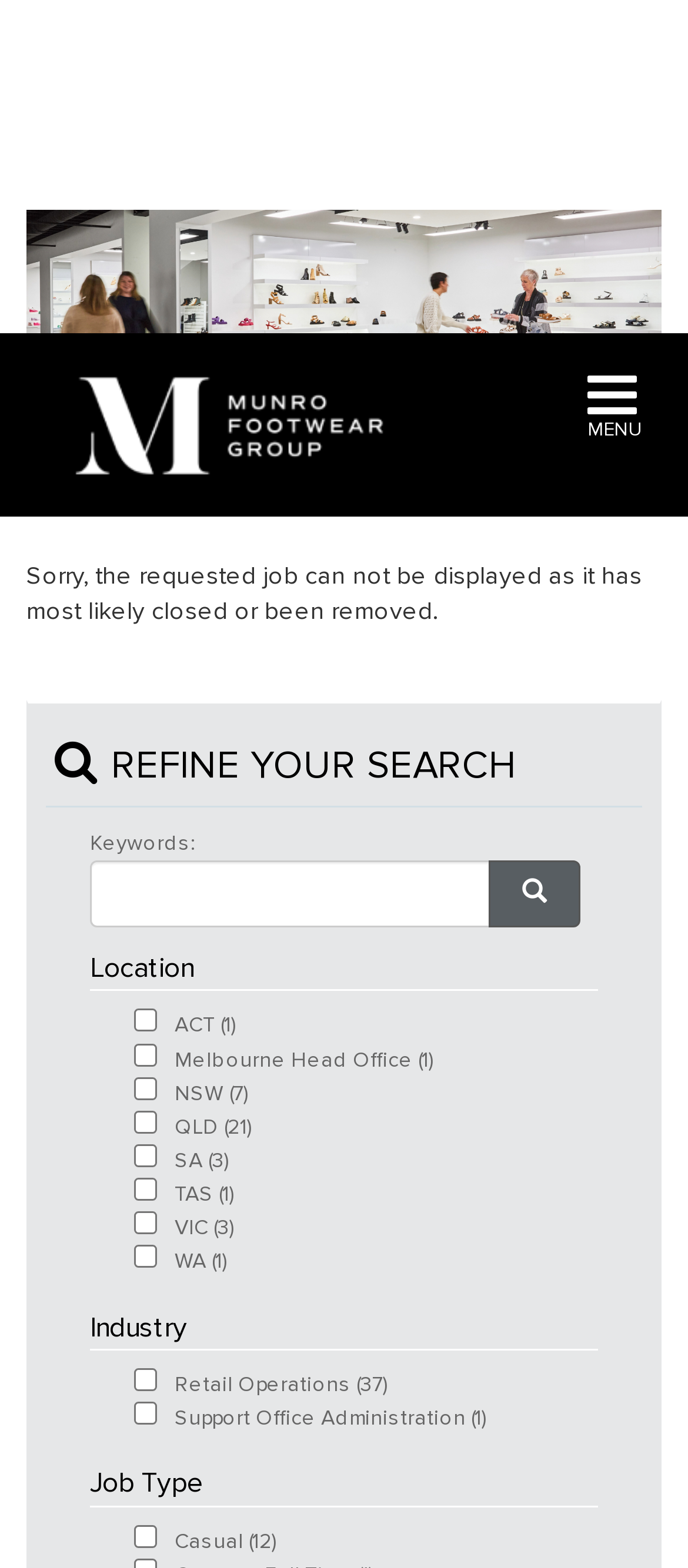Find the bounding box coordinates of the element to click in order to complete this instruction: "Click the Advanced Search link". The bounding box coordinates must be four float numbers between 0 and 1, denoted as [left, top, right, bottom].

[0.61, 0.913, 0.869, 0.932]